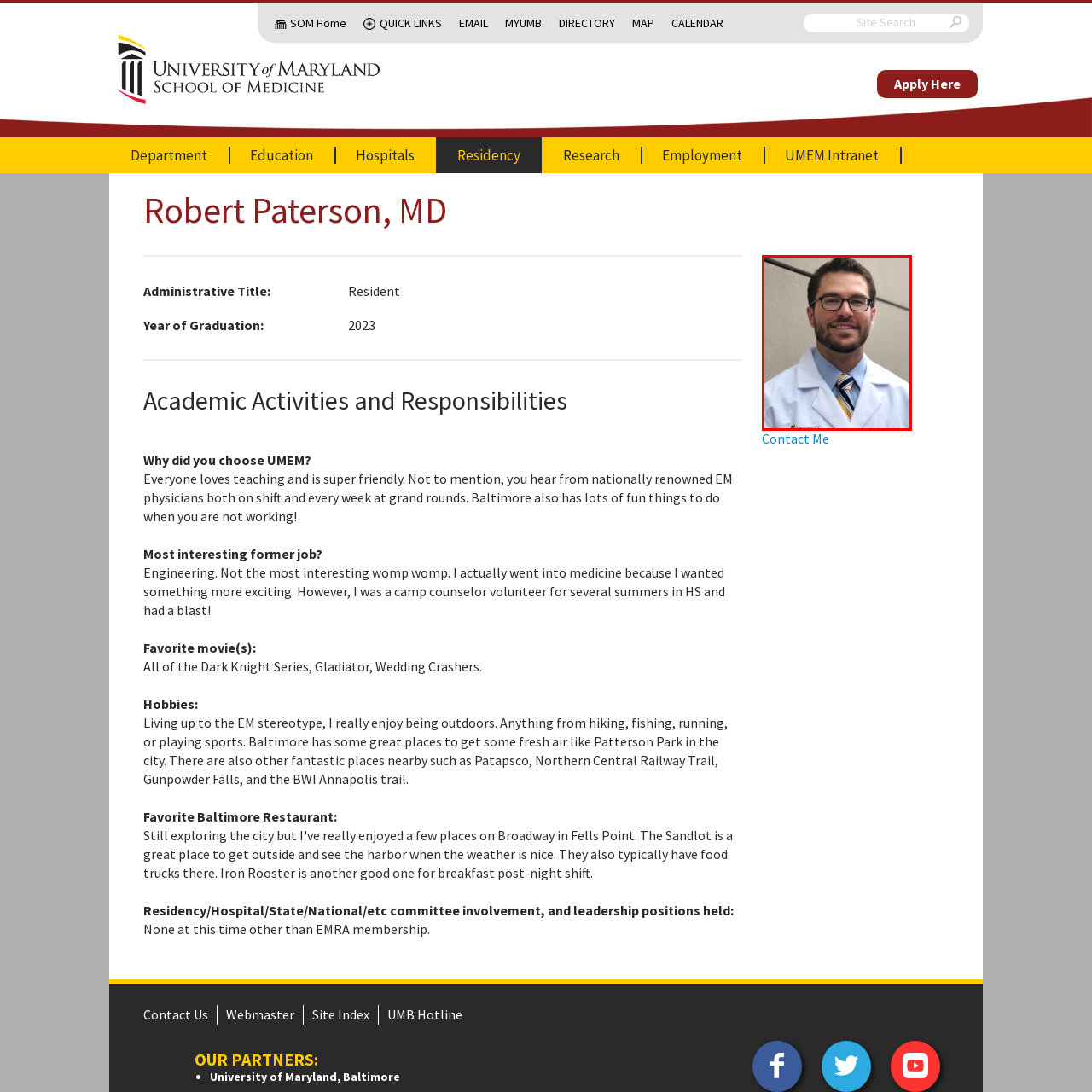What is the pattern on the individual's tie?
Carefully examine the image within the red bounding box and provide a detailed answer to the question.

The caption describes the individual's attire, including a 'blue dress shirt and striped tie', which provides a splash of color against the neutral background.